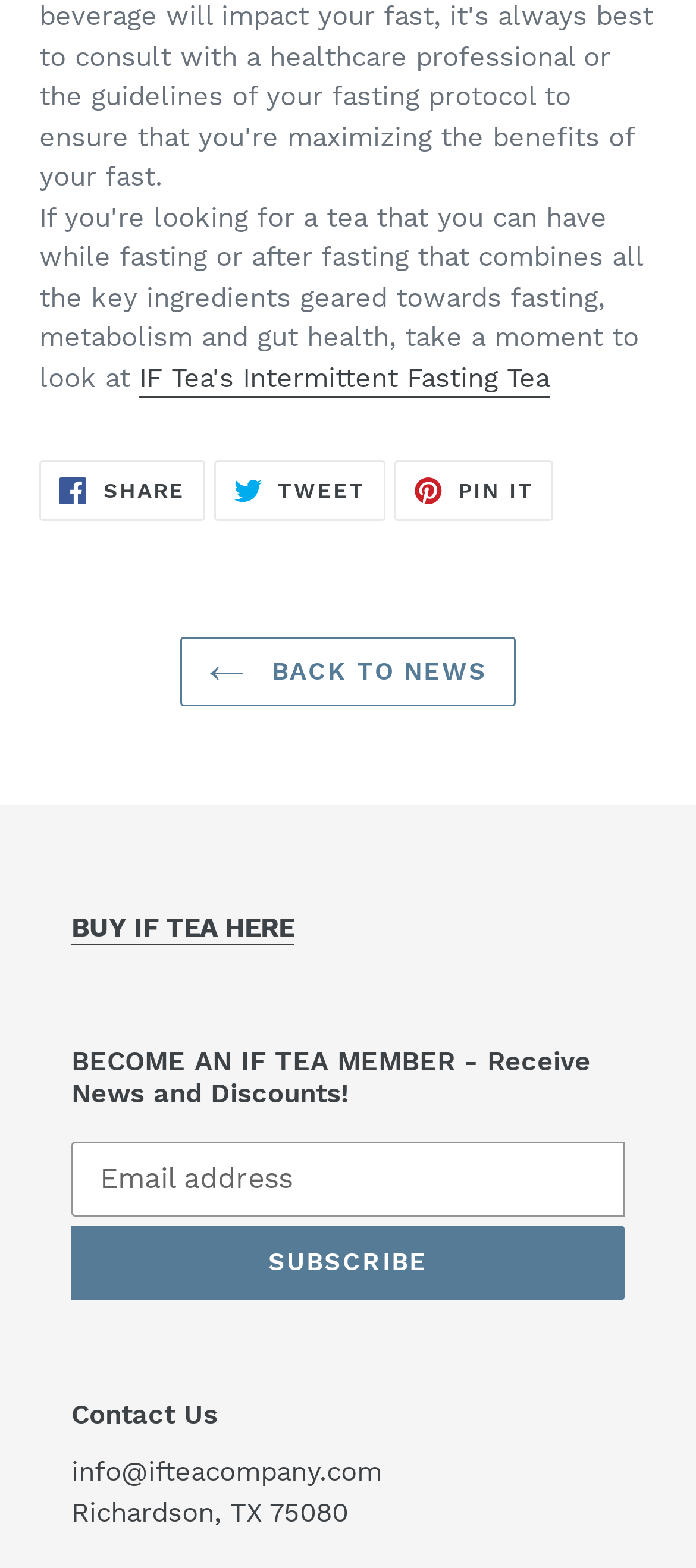How can I subscribe to the newsletter?
Please ensure your answer is as detailed and informative as possible.

To subscribe to the newsletter, I can enter my email address in the textbox labeled 'Email address' and then click the 'SUBSCRIBE' button, which is located below the textbox.